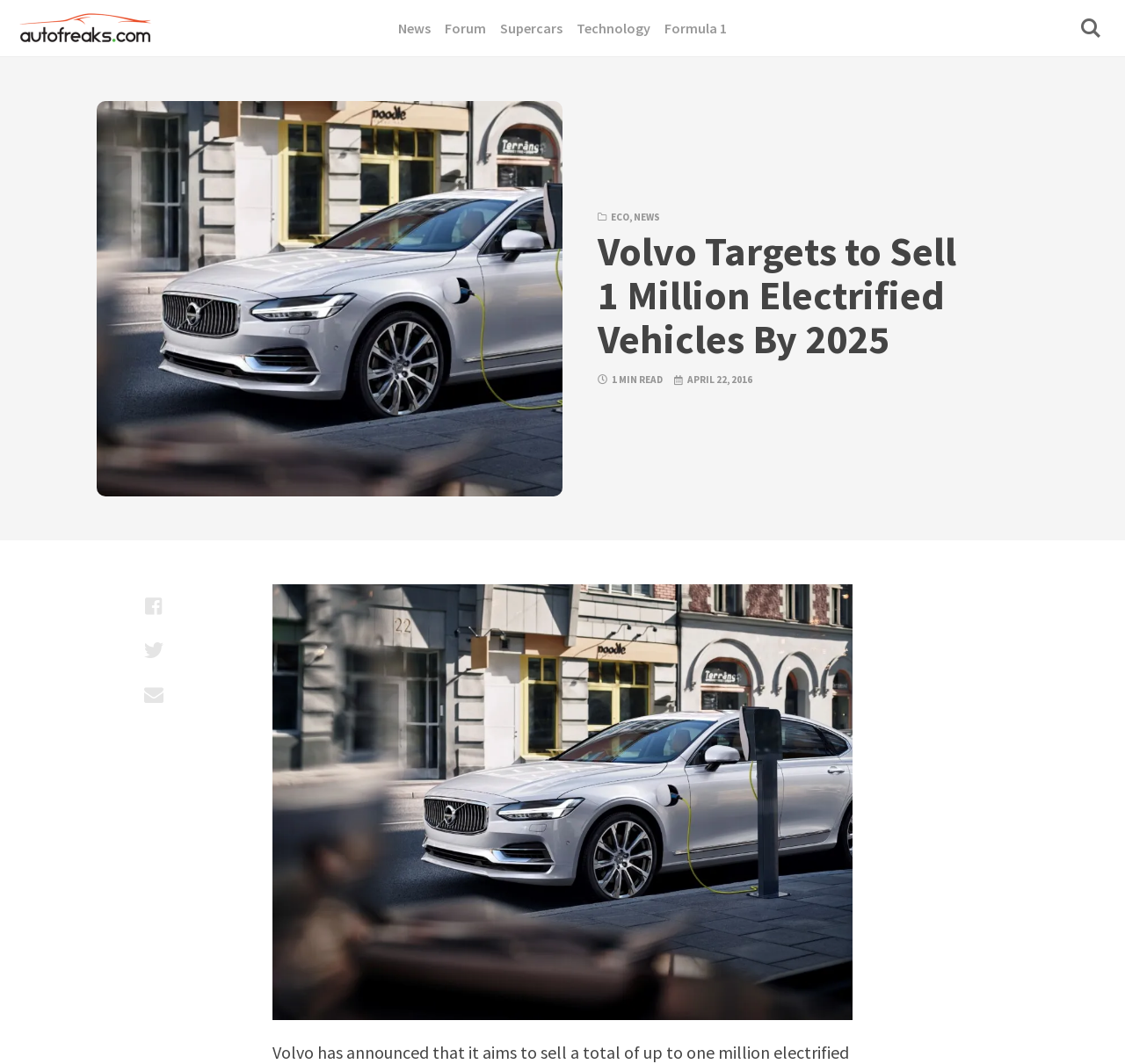Using the details from the image, please elaborate on the following question: How many links are in the main navigation menu?

I counted the number of link elements in the main navigation menu, which are 'News', 'Forum', 'Supercars', 'Technology', 'Formula 1', and found that there are 6 links in total.